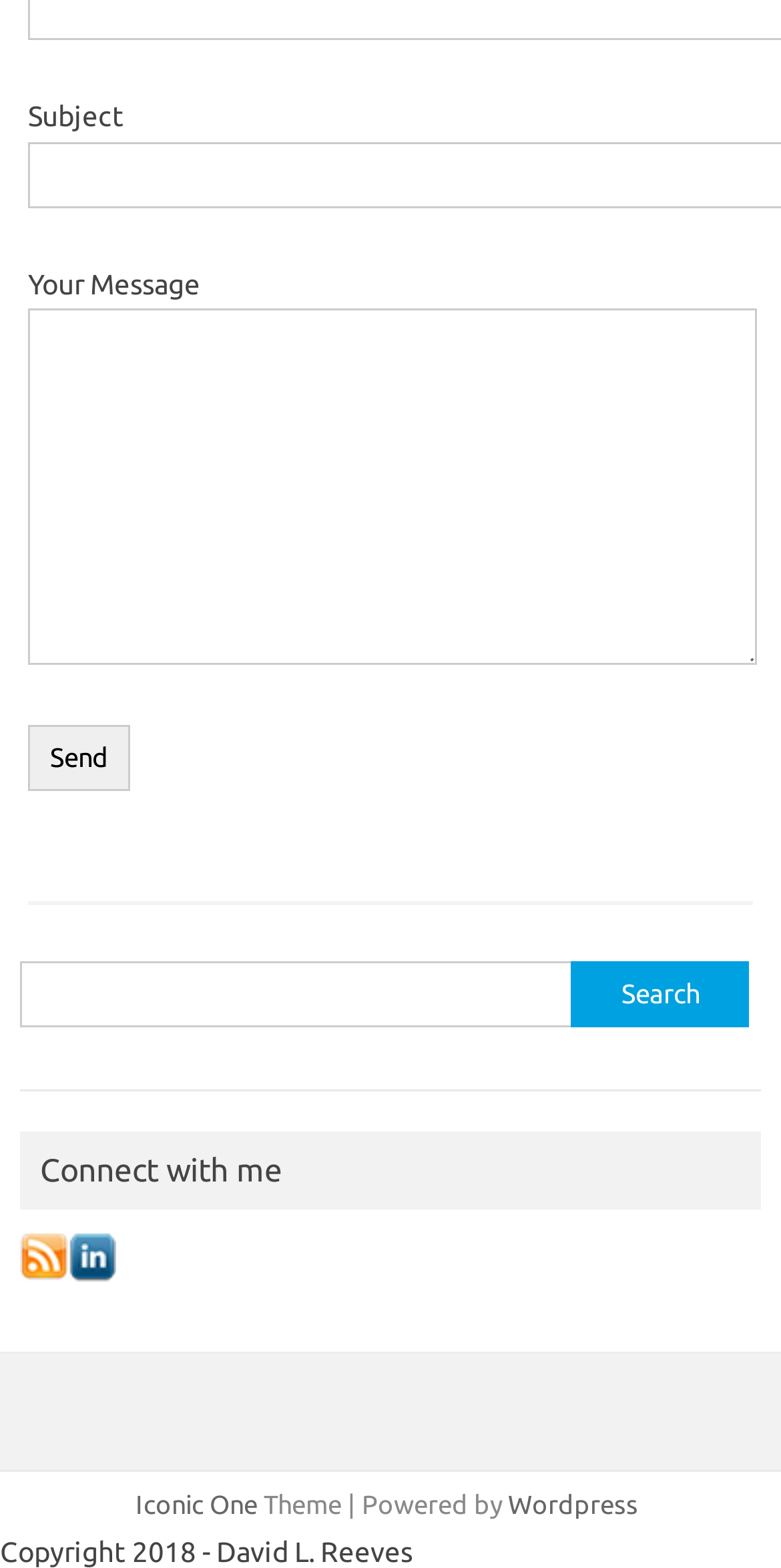Identify and provide the bounding box coordinates of the UI element described: "parent_node: Connect with me". The coordinates should be formatted as [left, top, right, bottom], with each number being a float between 0 and 1.

[0.087, 0.813, 0.149, 0.834]